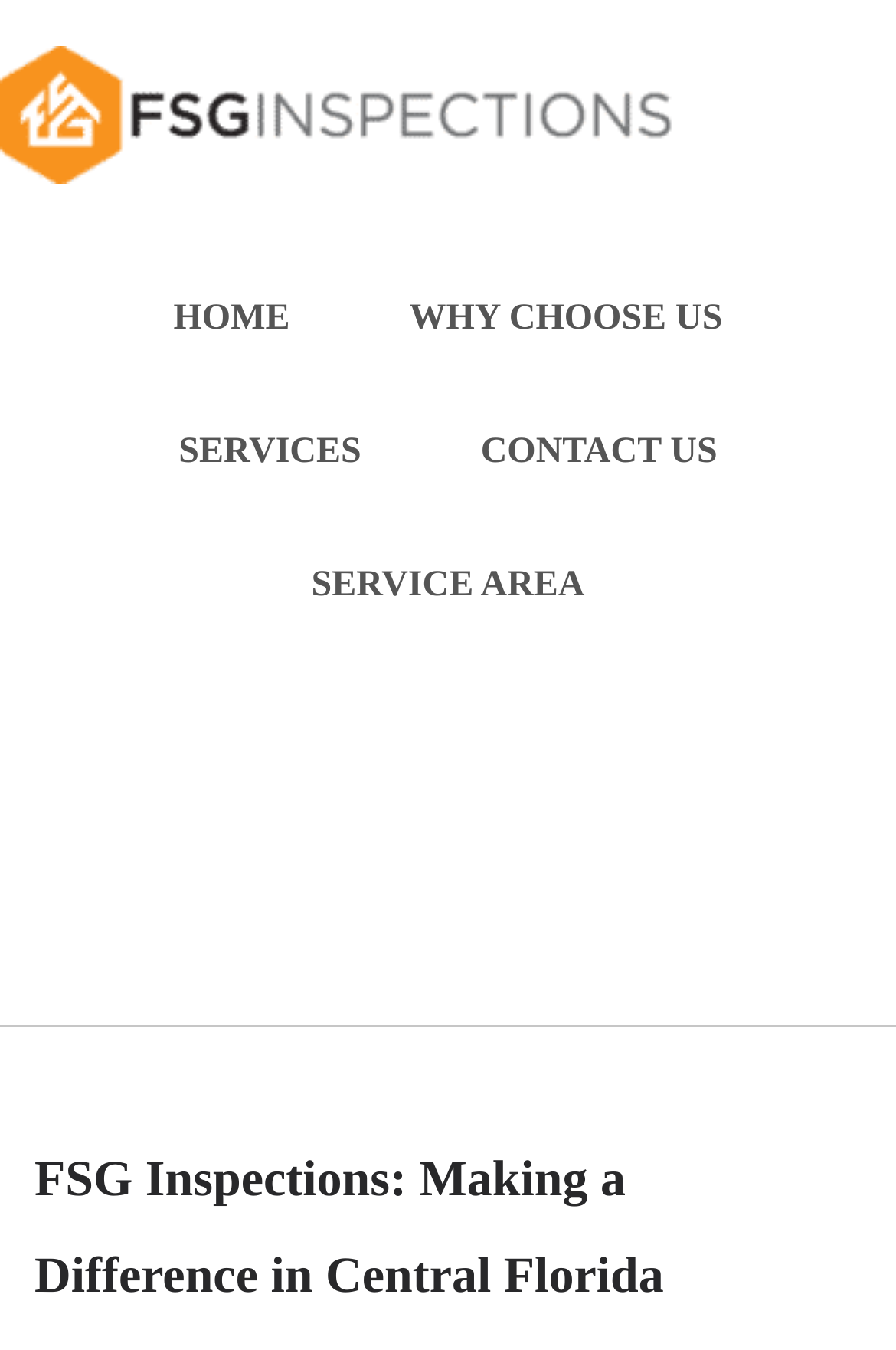How many navigation links are there?
Using the visual information, answer the question in a single word or phrase.

5